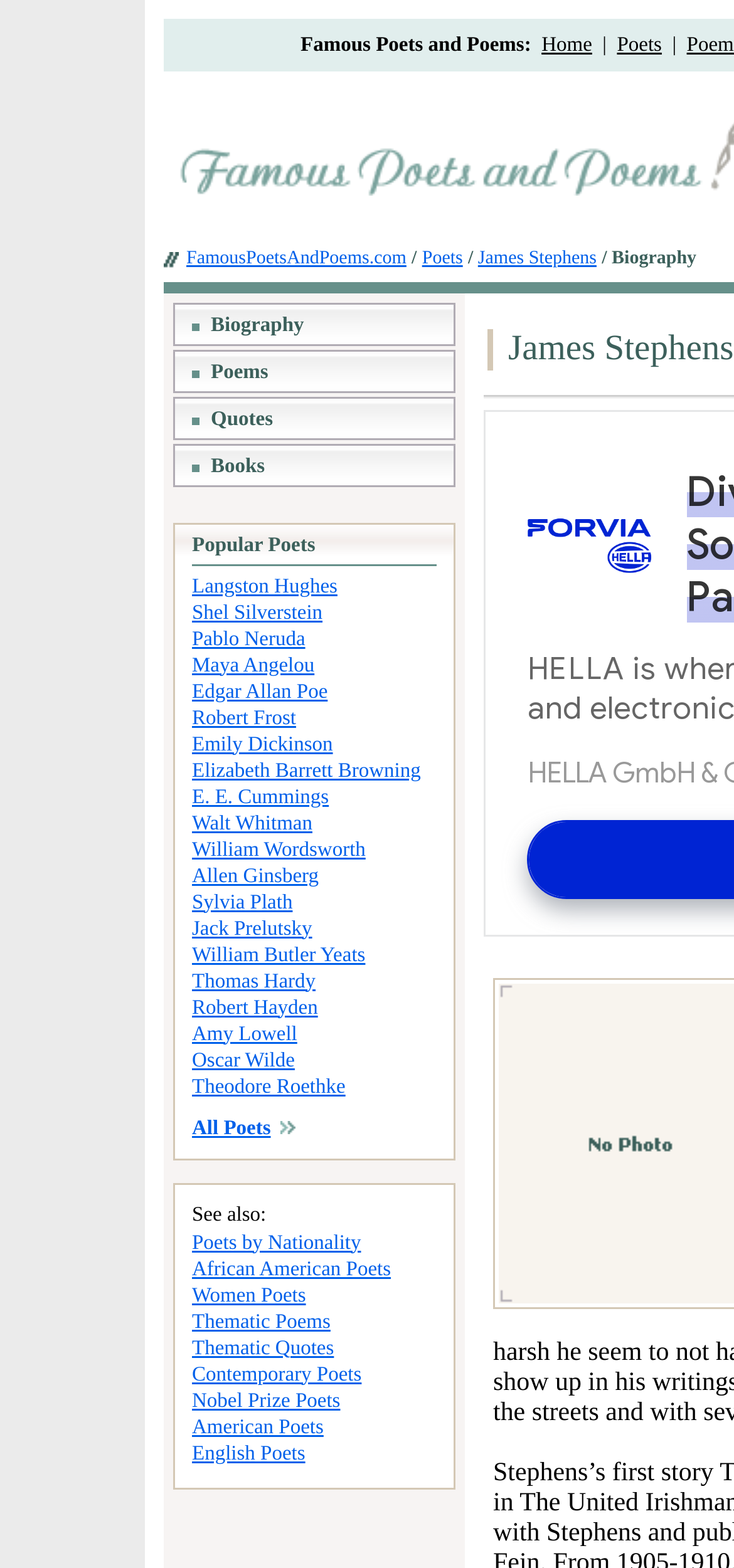How many poets are listed in the popular poets section?
Craft a detailed and extensive response to the question.

I counted the number of links in the popular poets section, which lists 20 poets, including Langston Hughes, Shel Silverstein, and Emily Dickinson.